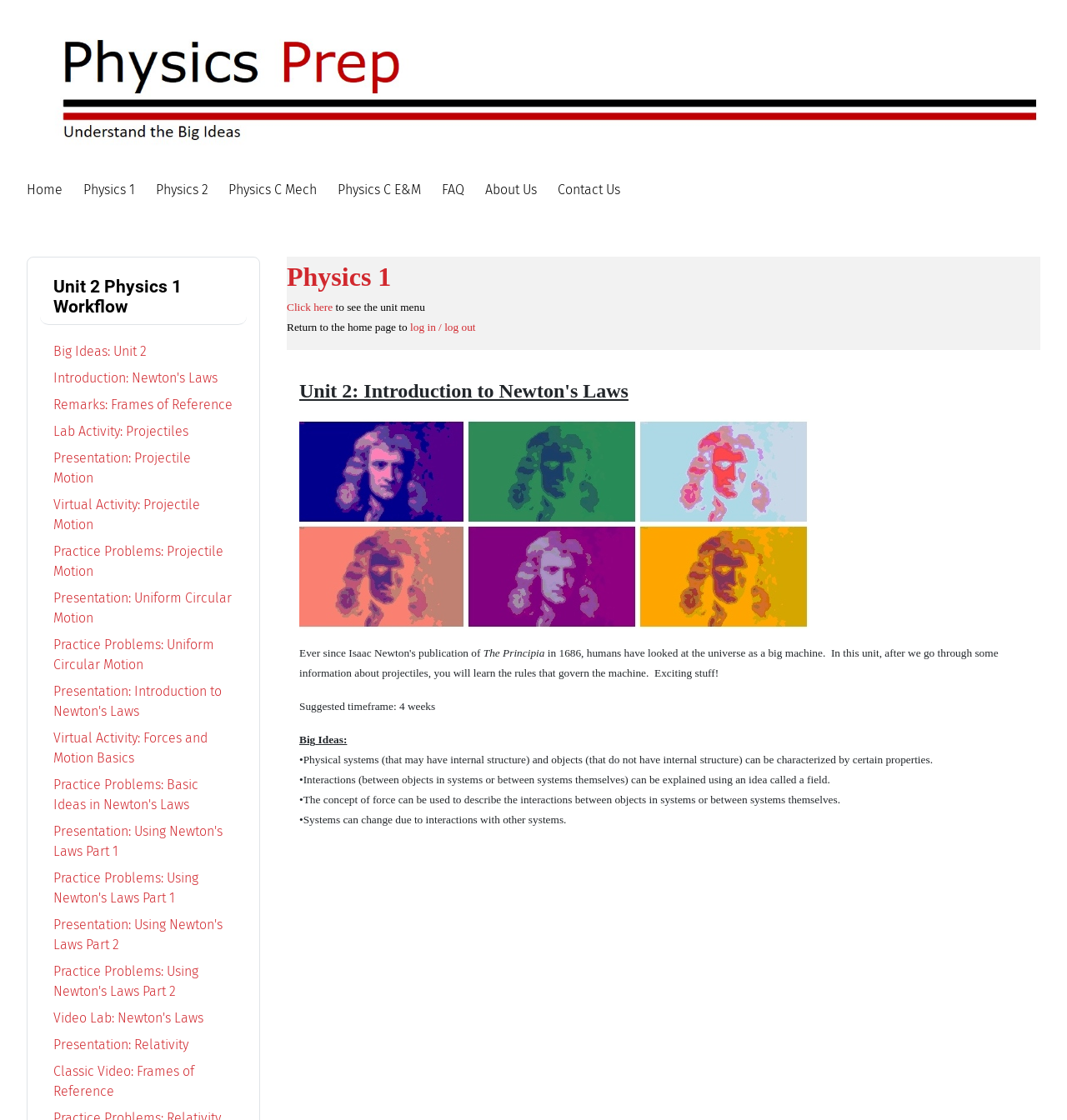Please reply to the following question using a single word or phrase: 
What is the topic of the presentation after 'Lab Activity: Projectiles'?

Projectile Motion